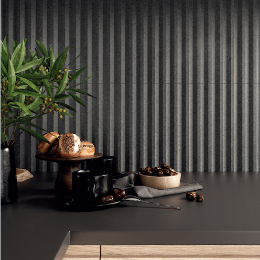Offer a meticulous description of the image.

The image features a modern kitchen scene highlighting a textured black marble subway tile wall, characterized by vertical grooves that add depth and sophistication. In the foreground, a sleek dark countertop is adorned with an assortment of baked goods, including rolls and pastries, alongside a decorative bowl filled with dates. A stylish black container sits nearby, adding contrast to the arrangement. To the left, a vibrant green plant introduces a refreshing touch of nature, enhancing the overall aesthetic of the space. This design exemplifies contemporary kitchen styling, where luxury materials meet functional beauty.